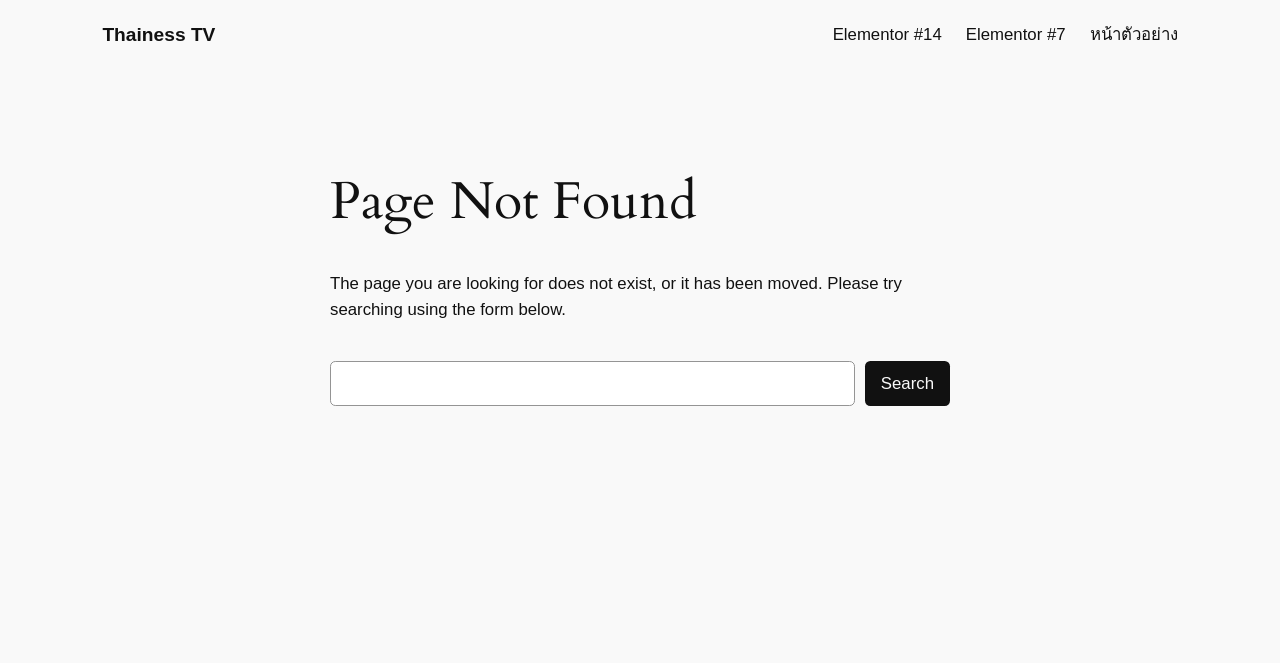What is the purpose of the search form?
Please provide a single word or phrase as your answer based on the image.

Find a page